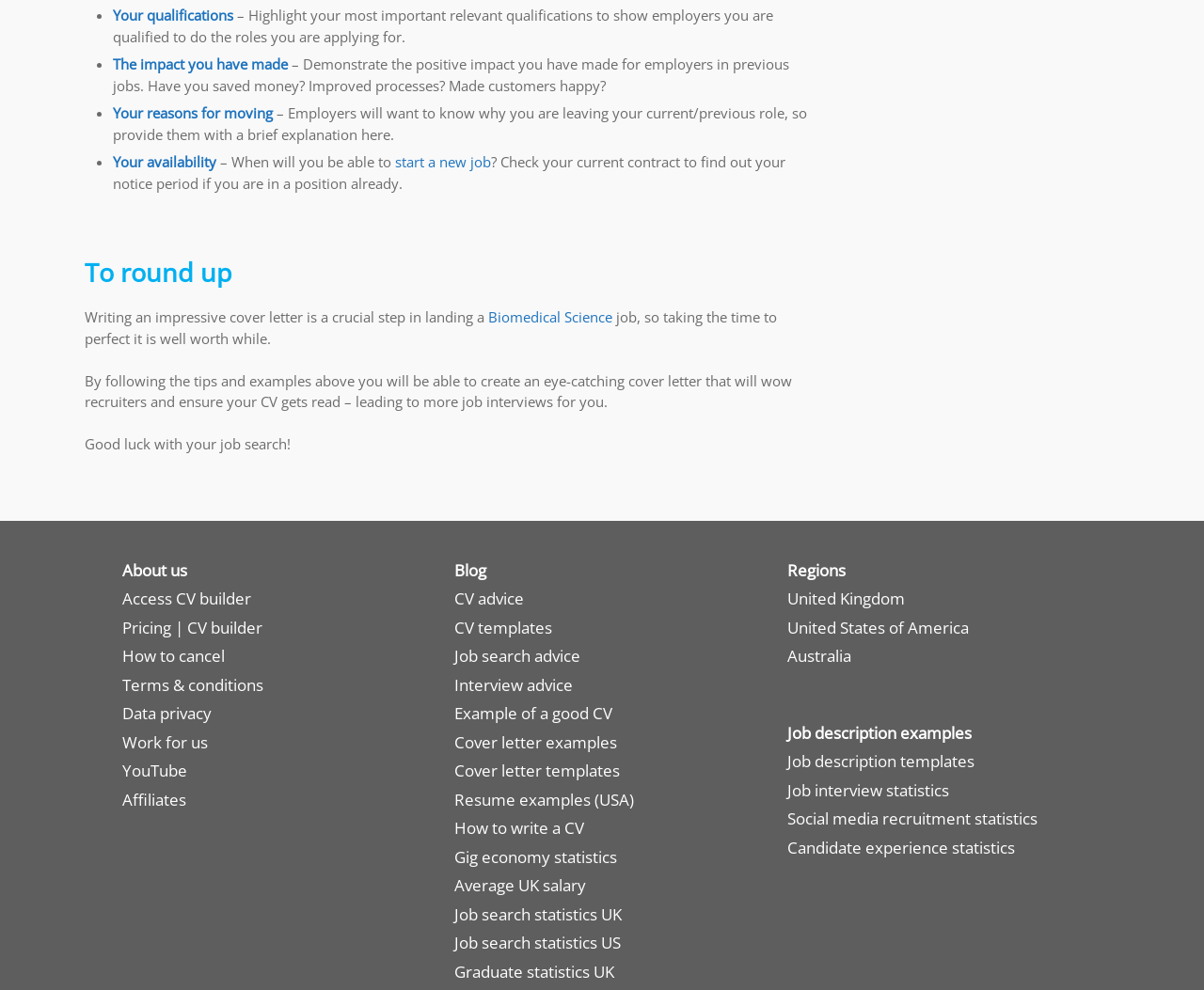Determine the coordinates of the bounding box for the clickable area needed to execute this instruction: "Access CV builder".

[0.102, 0.594, 0.209, 0.615]